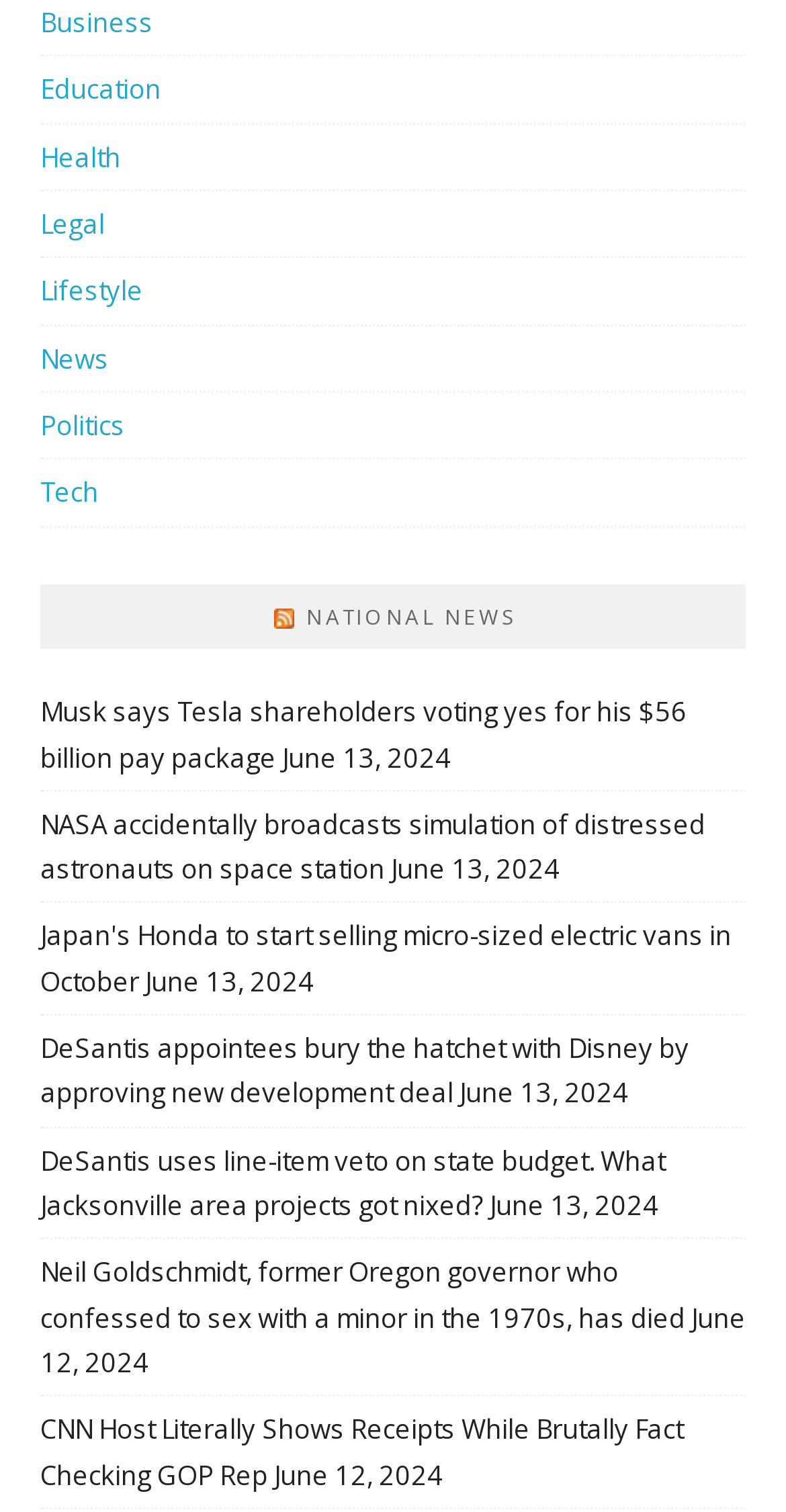Locate the bounding box coordinates of the clickable part needed for the task: "Check RSS".

[0.342, 0.398, 0.378, 0.417]